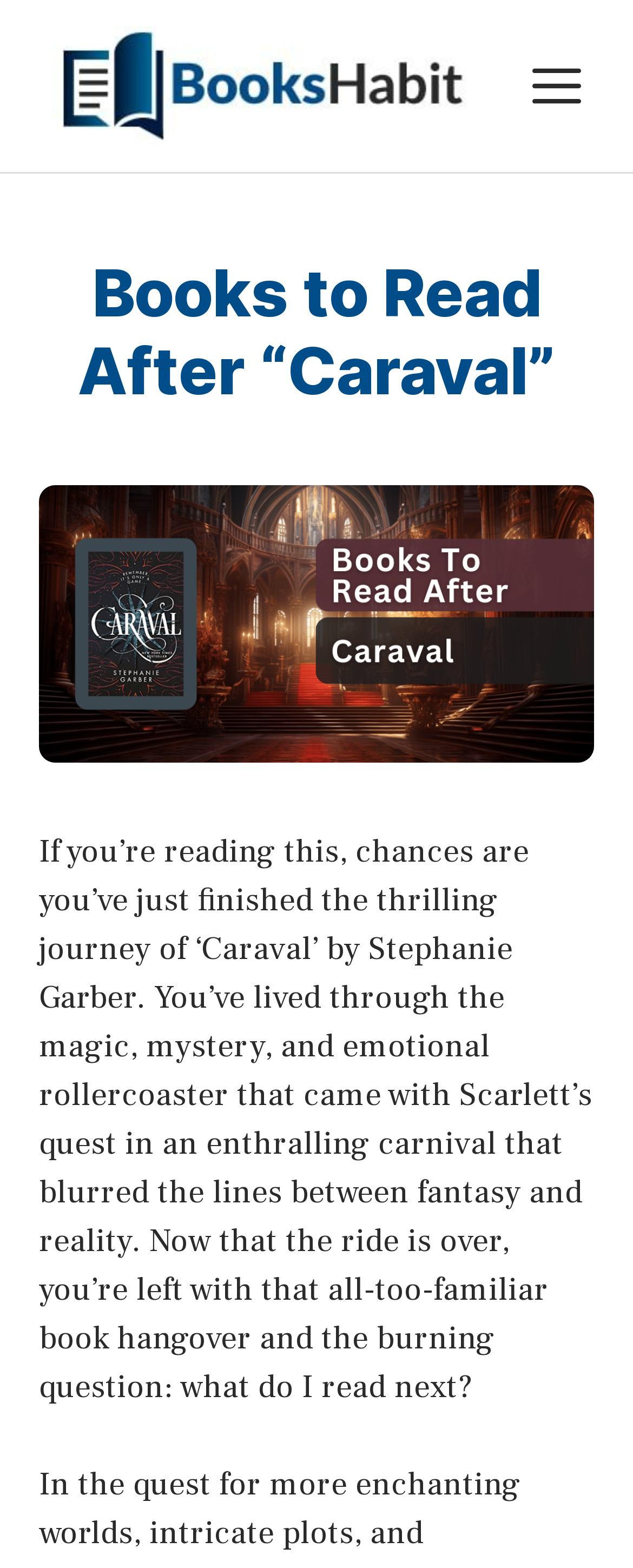Who is the author of the book Caraval?
Can you offer a detailed and complete answer to this question?

The author of the book Caraval can be found in the static text on the page, which mentions 'the thrilling journey of ‘Caraval’ by Stephanie Garber'.